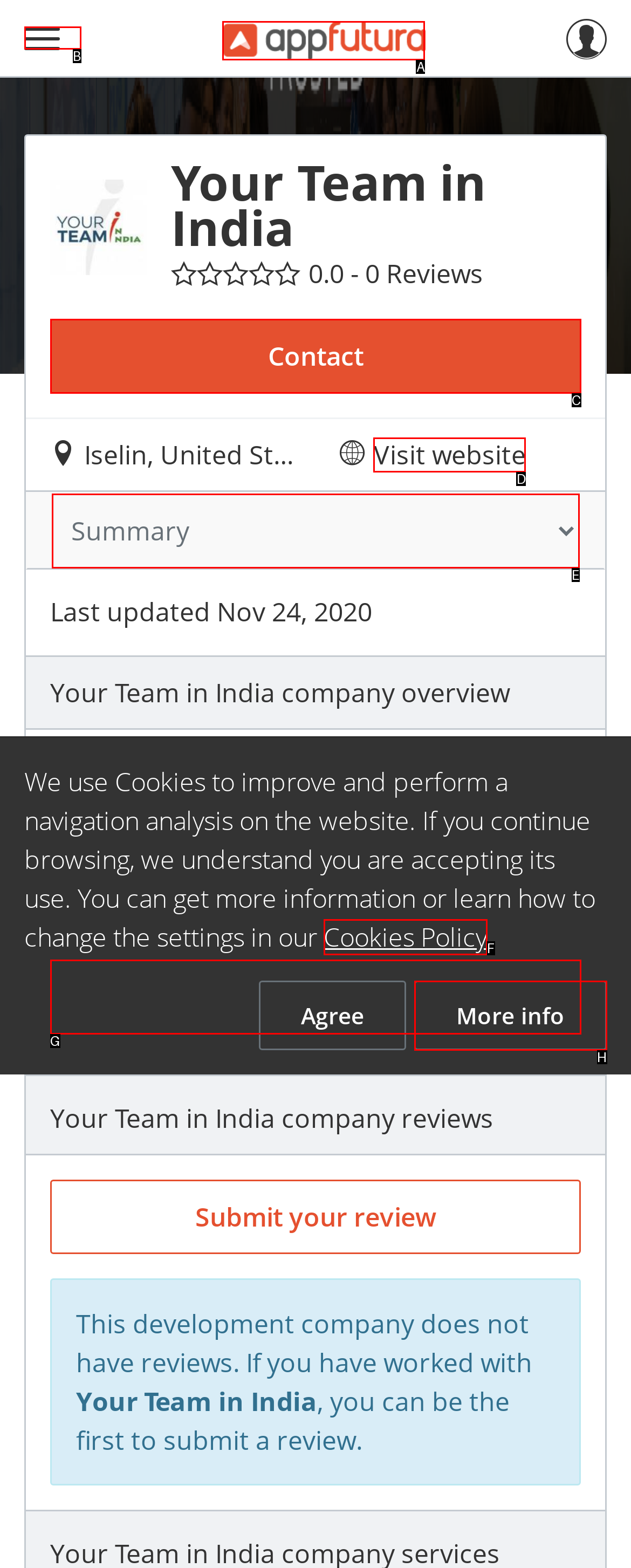Determine which HTML element should be clicked to carry out the following task: Visit the company website Respond with the letter of the appropriate option.

D